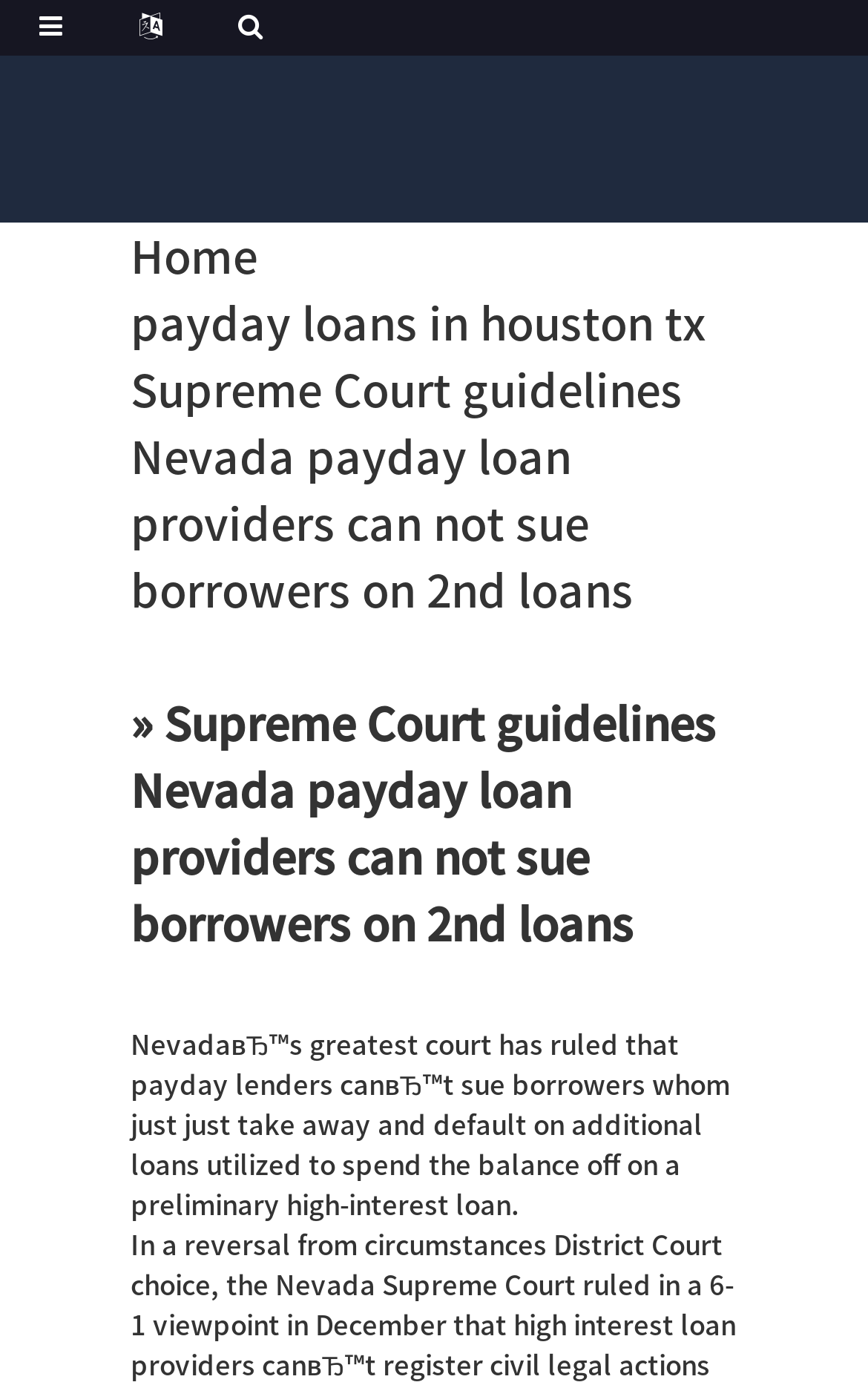Identify the bounding box coordinates for the UI element described as: "payday loans in houston tx".

[0.15, 0.217, 0.814, 0.249]